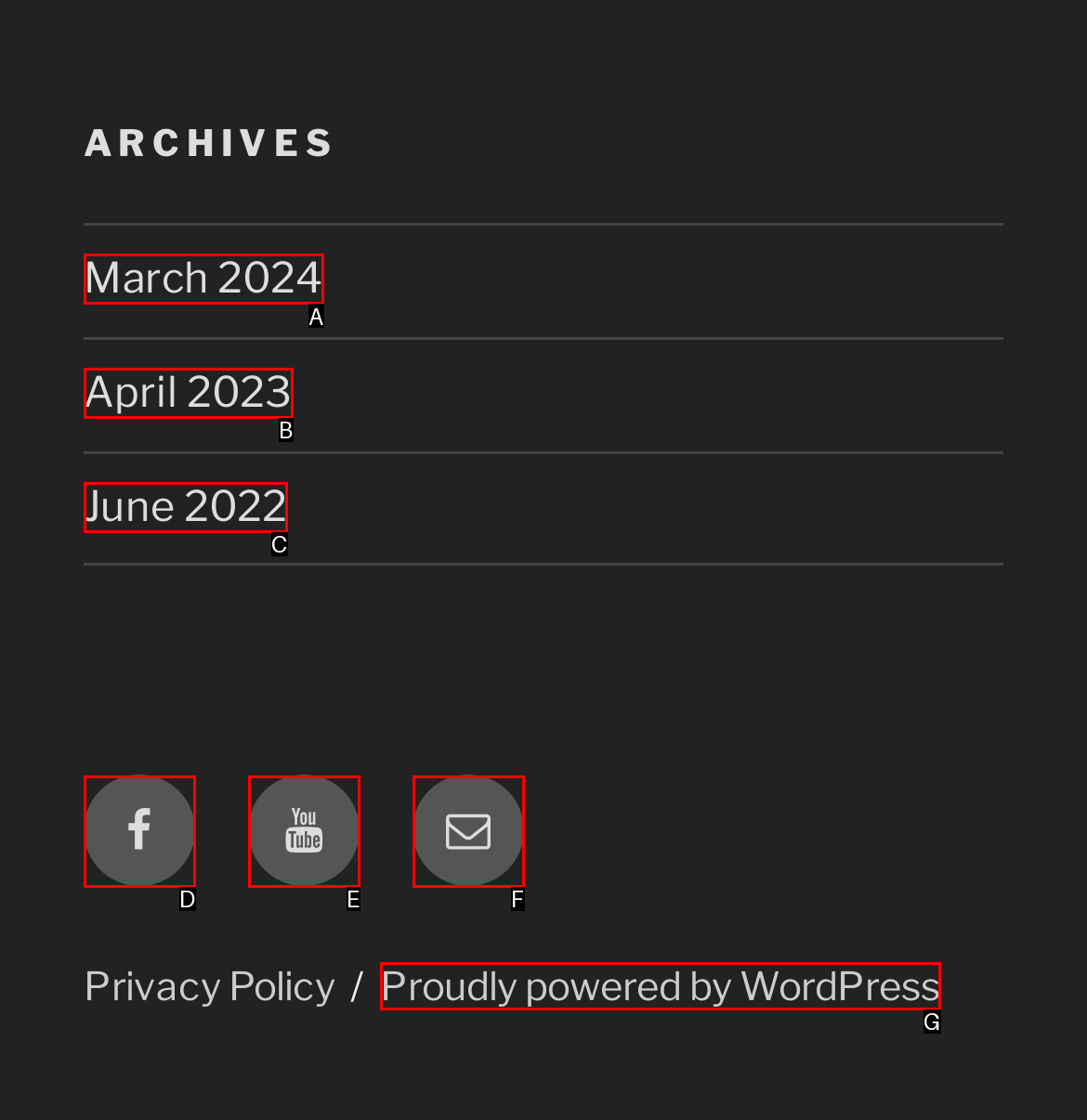Refer to the element description: Proudly powered by WordPress and identify the matching HTML element. State your answer with the appropriate letter.

G